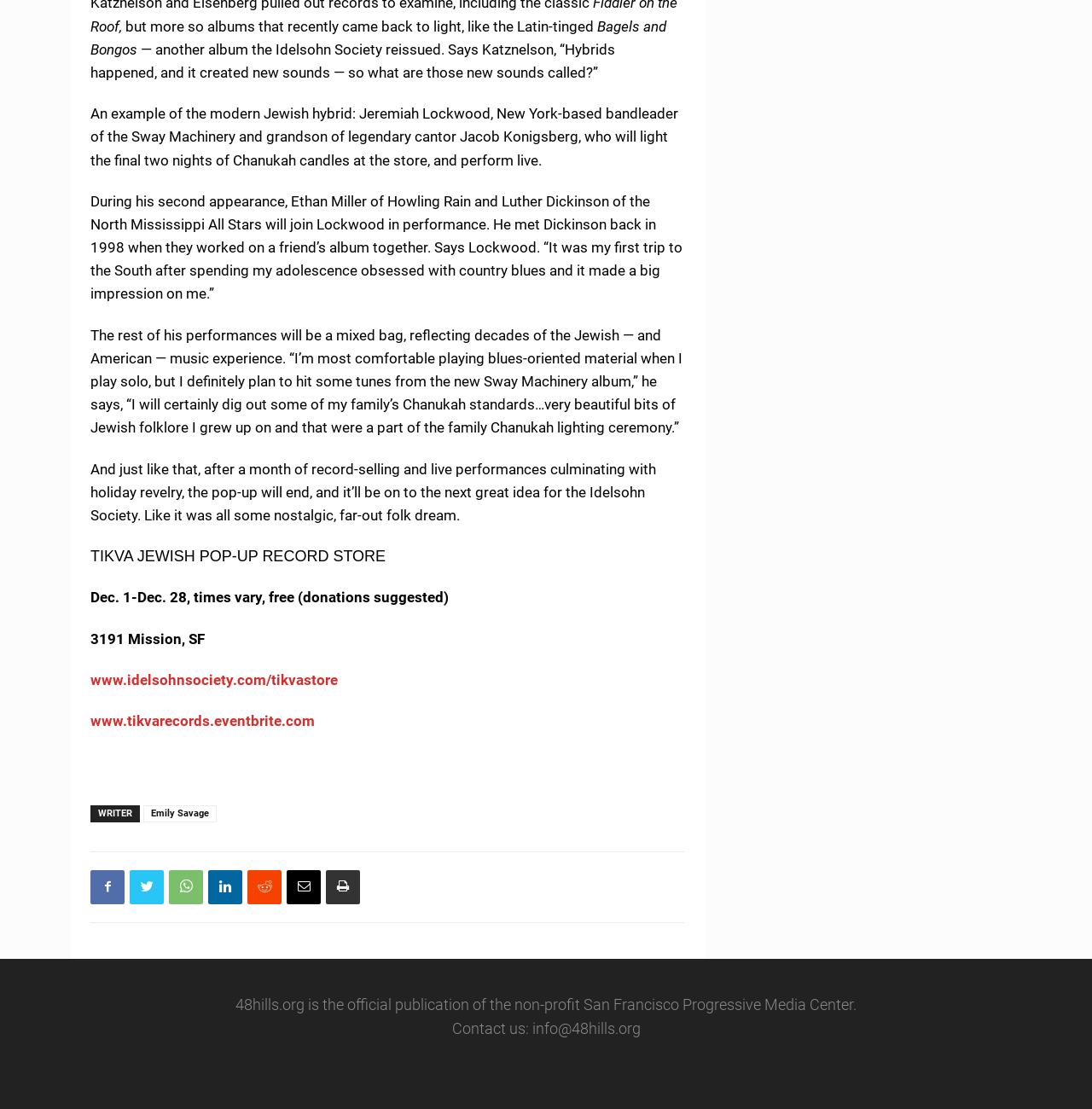What is the name of the organization behind the pop-up record store?
Please provide a comprehensive answer based on the details in the screenshot.

I found the answer by looking at the link element with the text 'www.idelsohnsociety.com/tikvastore' at coordinates [0.083, 0.605, 0.309, 0.621]. This text is likely to be the website of the organization behind the pop-up record store, which is the Idelsohn Society.